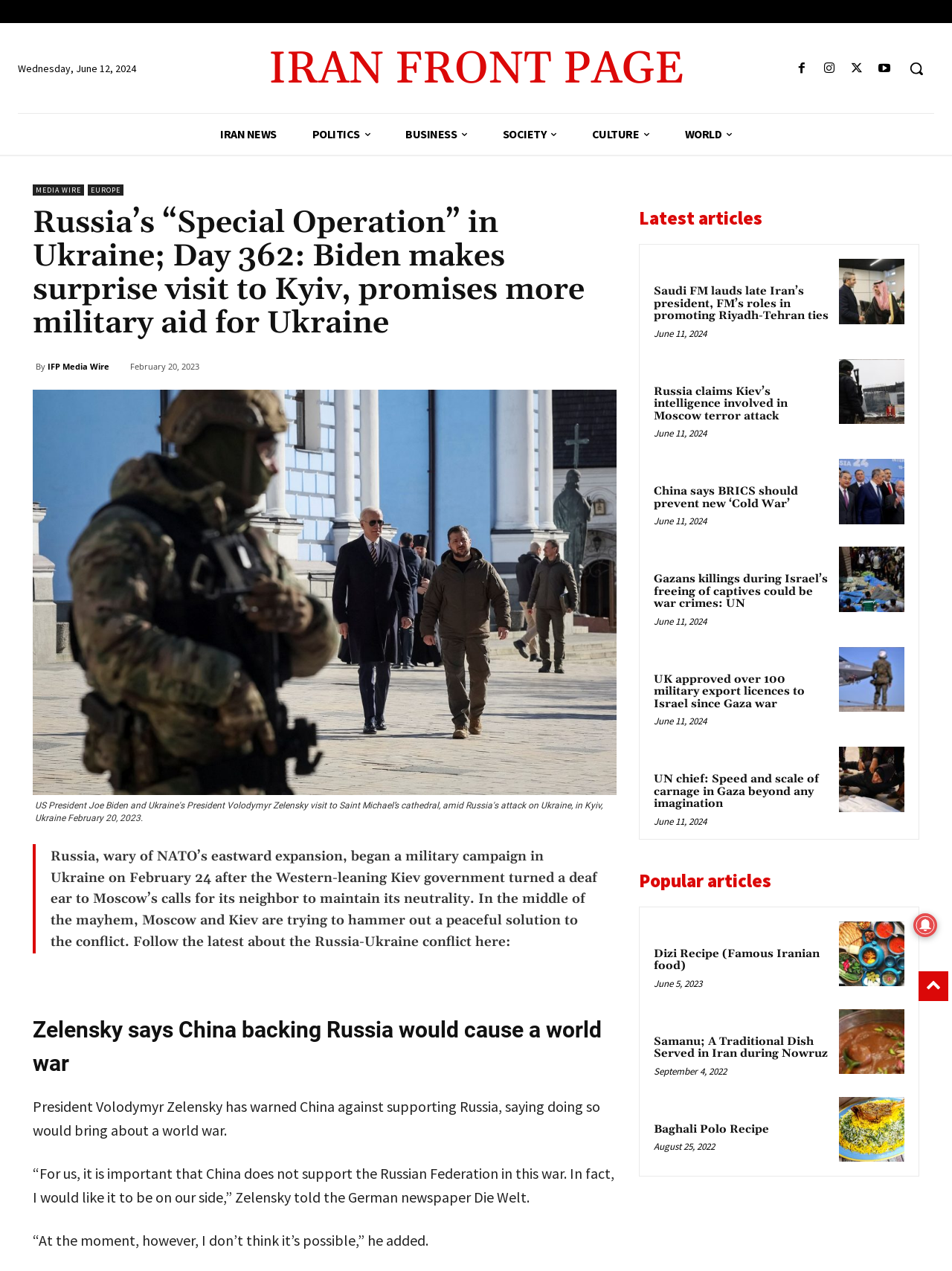Can you find the bounding box coordinates for the element that needs to be clicked to execute this instruction: "Visit the IRAN NEWS page"? The coordinates should be given as four float numbers between 0 and 1, i.e., [left, top, right, bottom].

[0.213, 0.09, 0.309, 0.122]